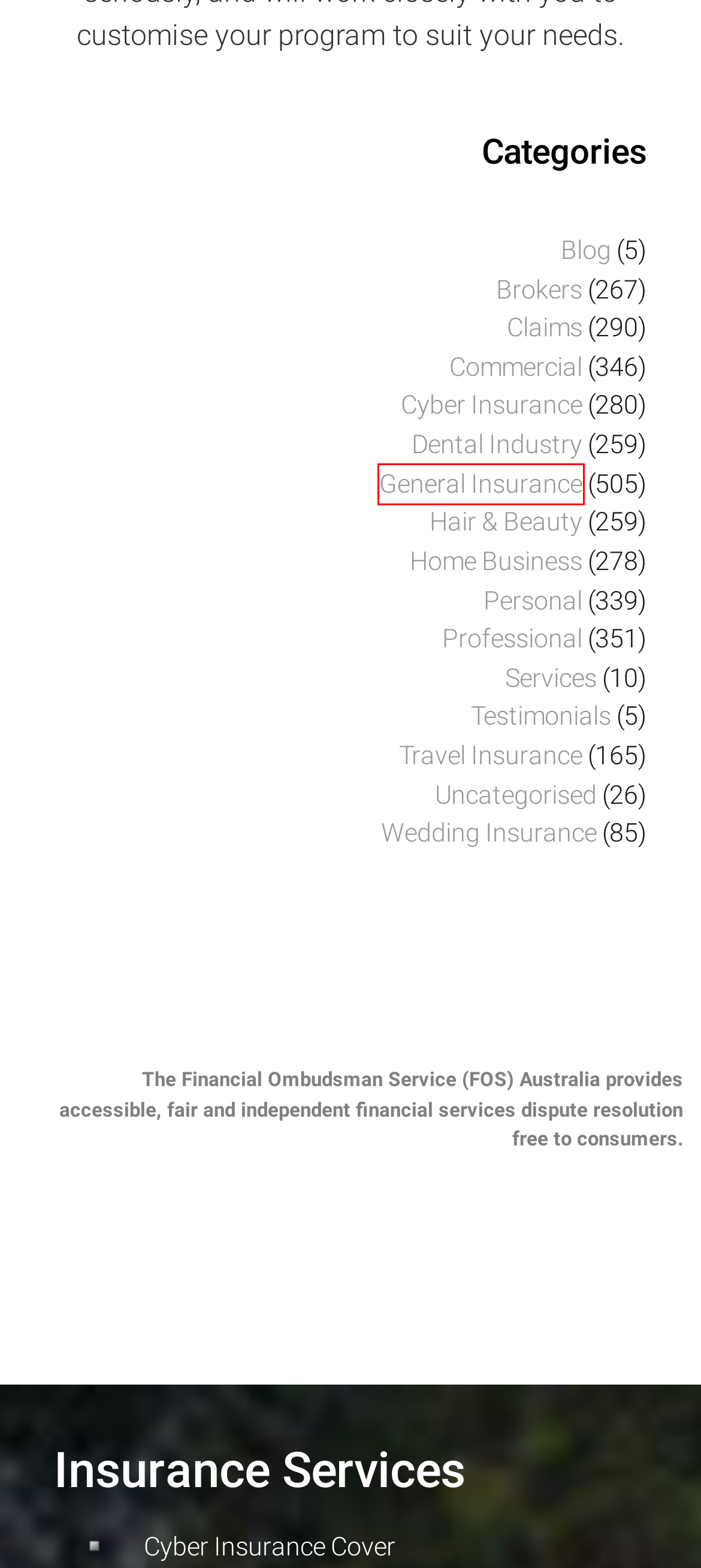You have a screenshot of a webpage with a red bounding box around an element. Choose the best matching webpage description that would appear after clicking the highlighted element. Here are the candidates:
A. General Insurance - Austbrokers Terrace Insurance | Adelaide | Melbourne
B. Blog - Austbrokers Terrace Insurance | Adelaide | Melbourne
C. Travel Insurance - Austbrokers Terrace Insurance | Adelaide | Melbourne
D. Testimonials - Austbrokers Terrace Insurance | Adelaide | Melbourne
E. Home Business - Austbrokers Terrace Insurance | Adelaide | Melbourne
F. Hair & Beauty - Austbrokers Terrace Insurance | Adelaide | Melbourne
G. Commercial - Austbrokers Terrace Insurance | Adelaide | Melbourne
H. Uncategorised - Austbrokers Terrace Insurance | Adelaide | Melbourne

A